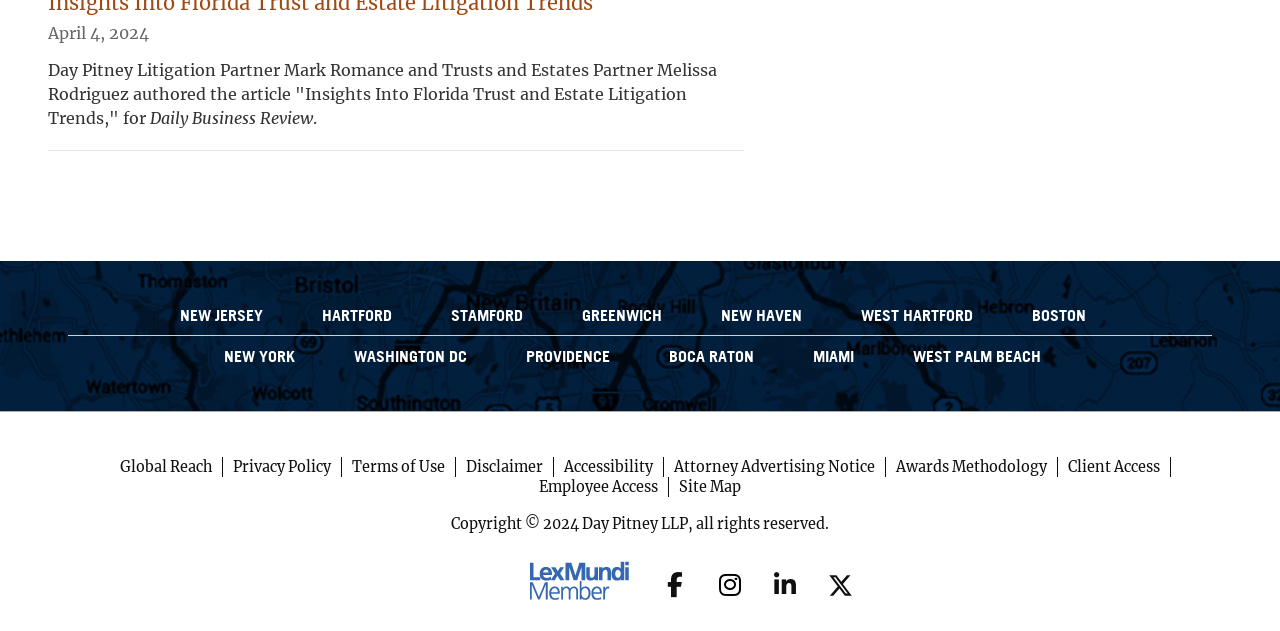Determine the bounding box coordinates of the UI element described by: "Accessibility".

[0.432, 0.724, 0.518, 0.756]